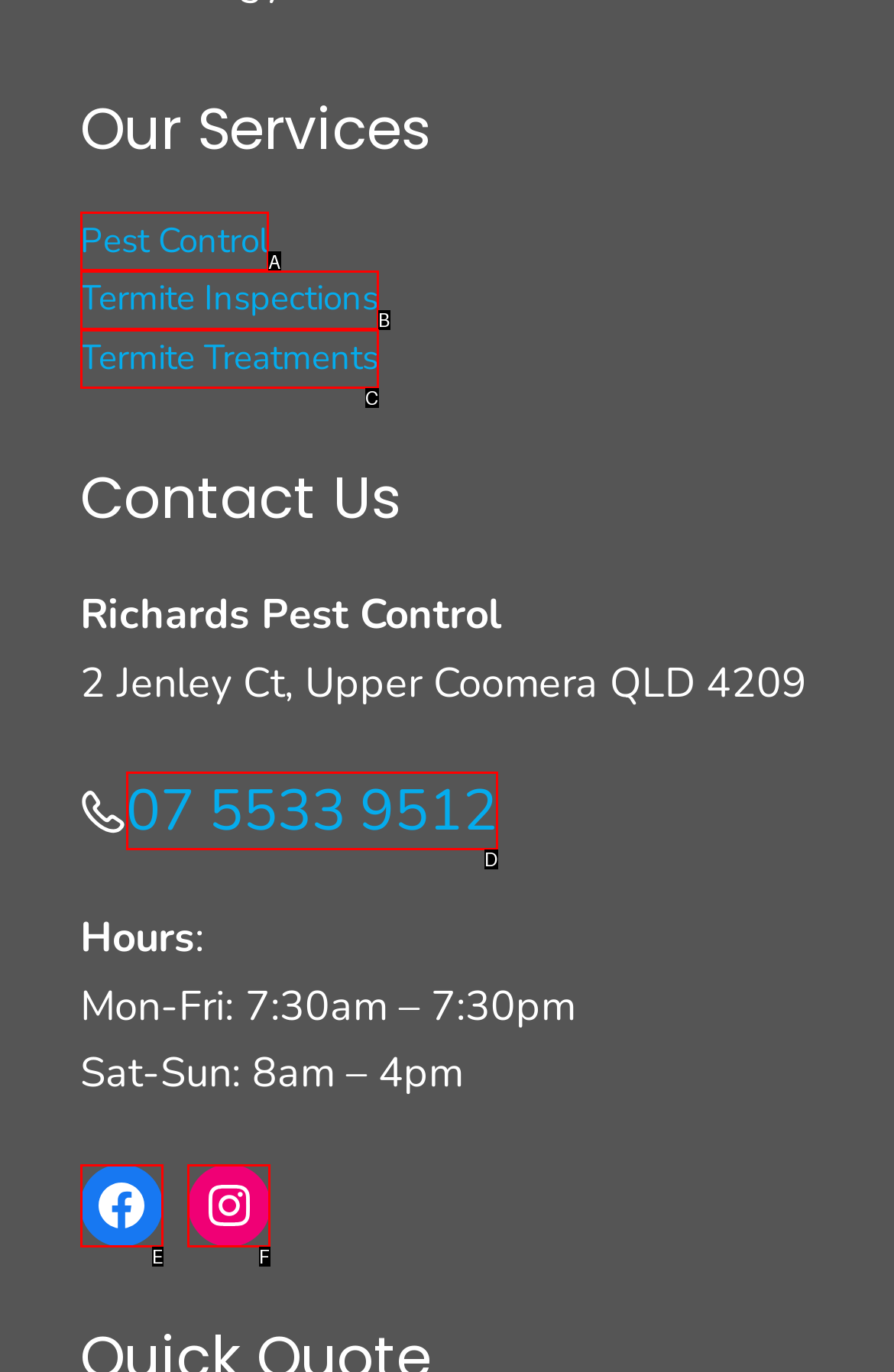Identify the letter corresponding to the UI element that matches this description: Instagram
Answer using only the letter from the provided options.

F